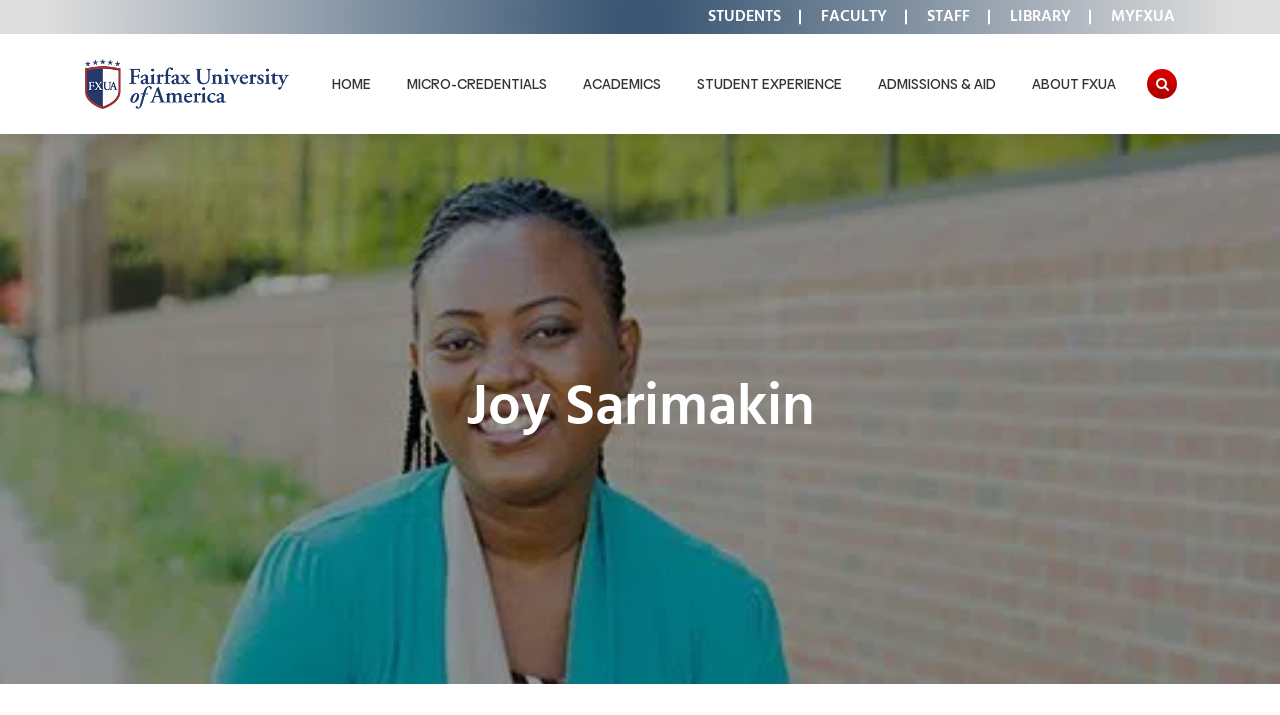Provide a one-word or brief phrase answer to the question:
What is the background element that occupies the entire page?

Figure